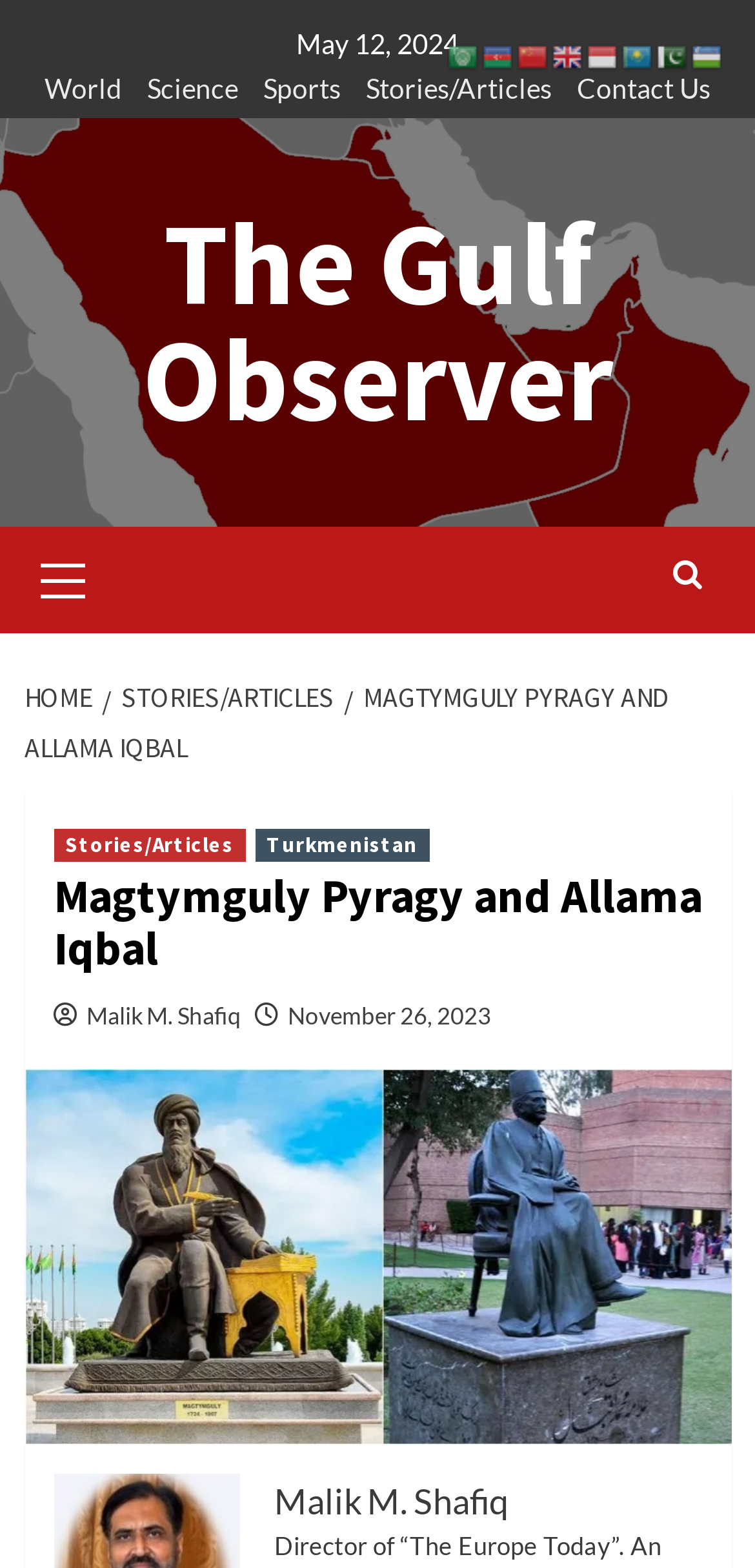Find the bounding box coordinates for the area you need to click to carry out the instruction: "Read the article". The coordinates should be four float numbers between 0 and 1, indicated as [left, top, right, bottom].

None